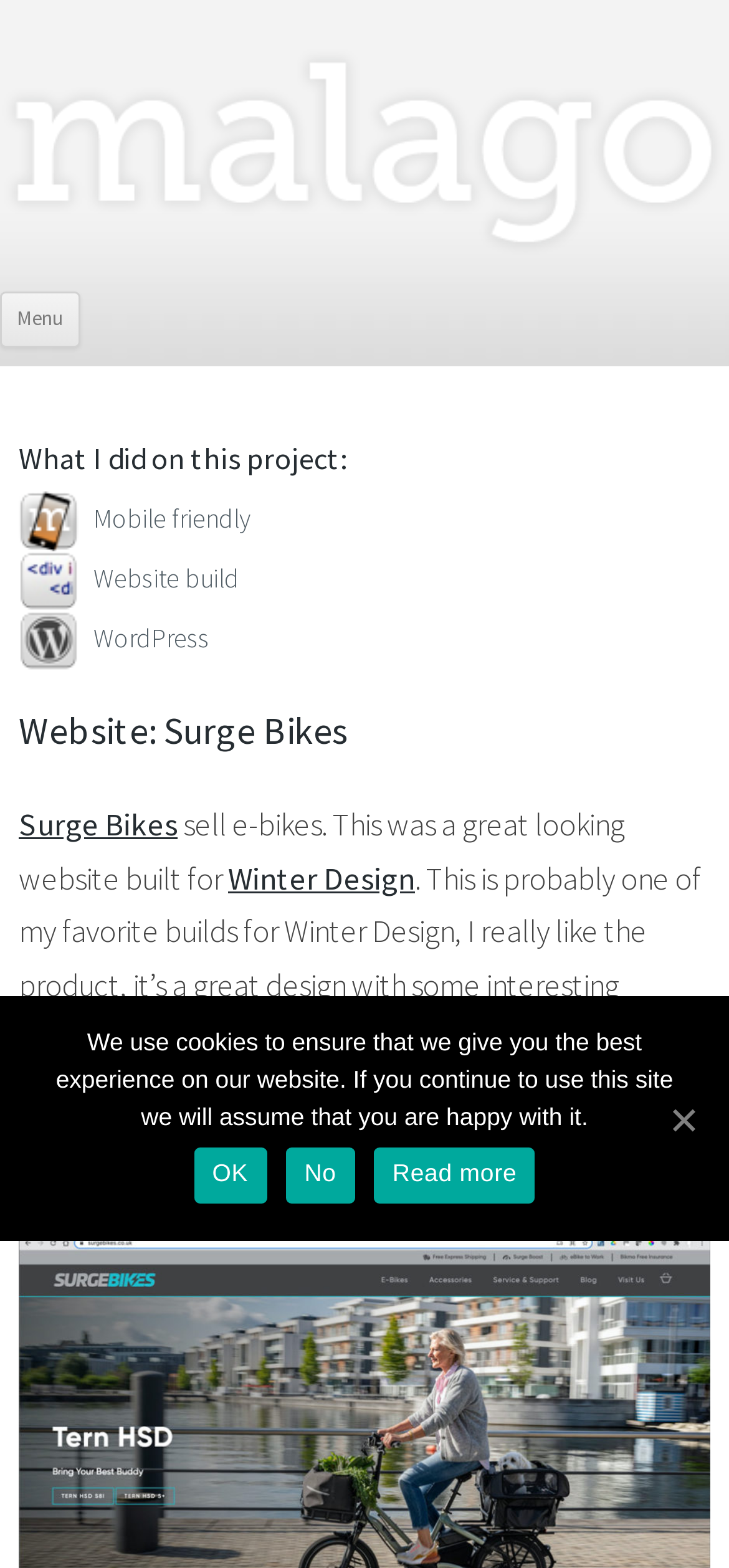What is the purpose of the website?
Please provide a comprehensive answer to the question based on the webpage screenshot.

I inferred the purpose of the website by reading the text 'sell e-bikes' which is part of a sentence describing the website's content.